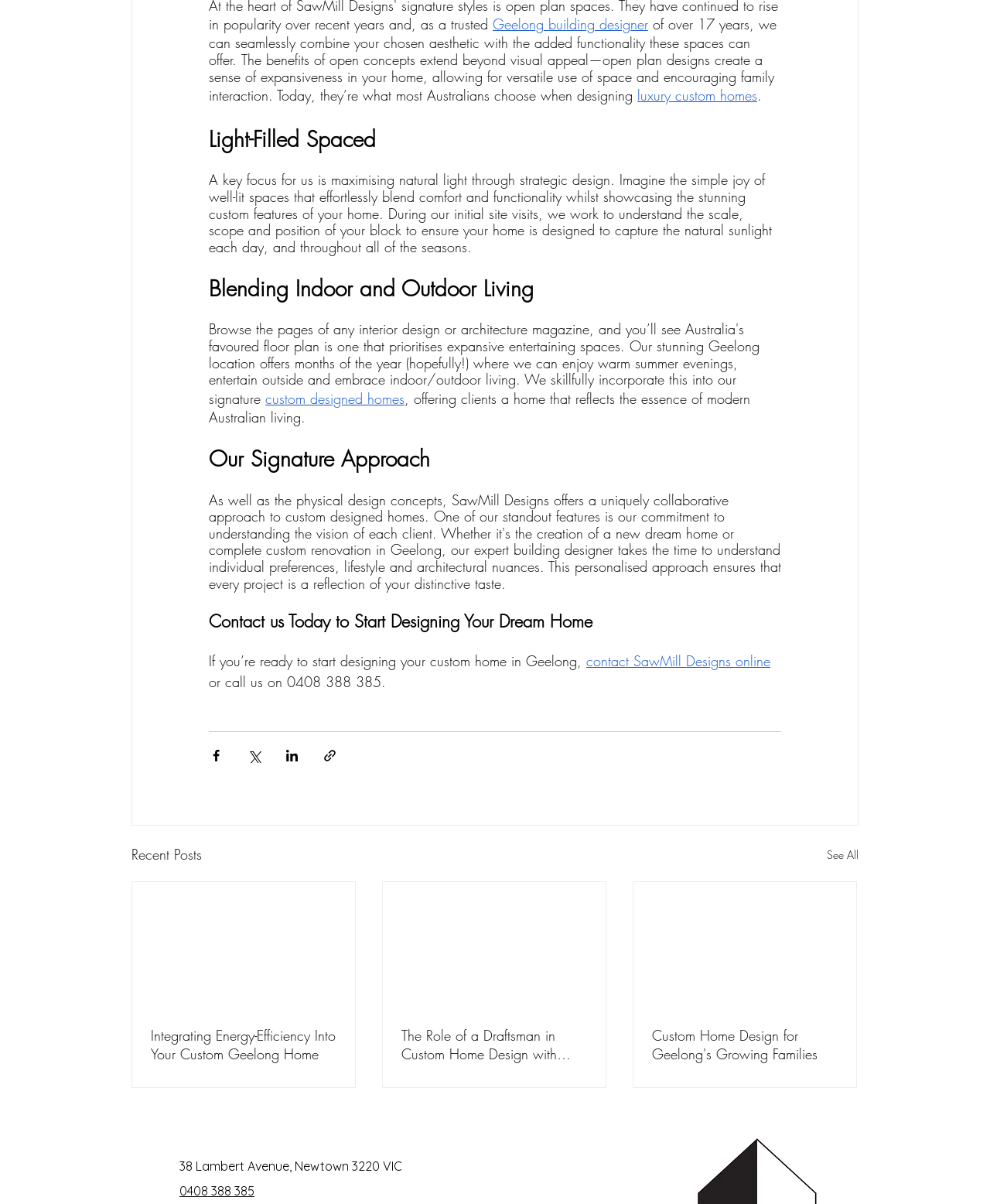What is the profession of the company?
Give a detailed and exhaustive answer to the question.

The company's profession can be inferred from the text 'Geelong building designer' which is a link on the webpage, indicating that the company is a building designer.